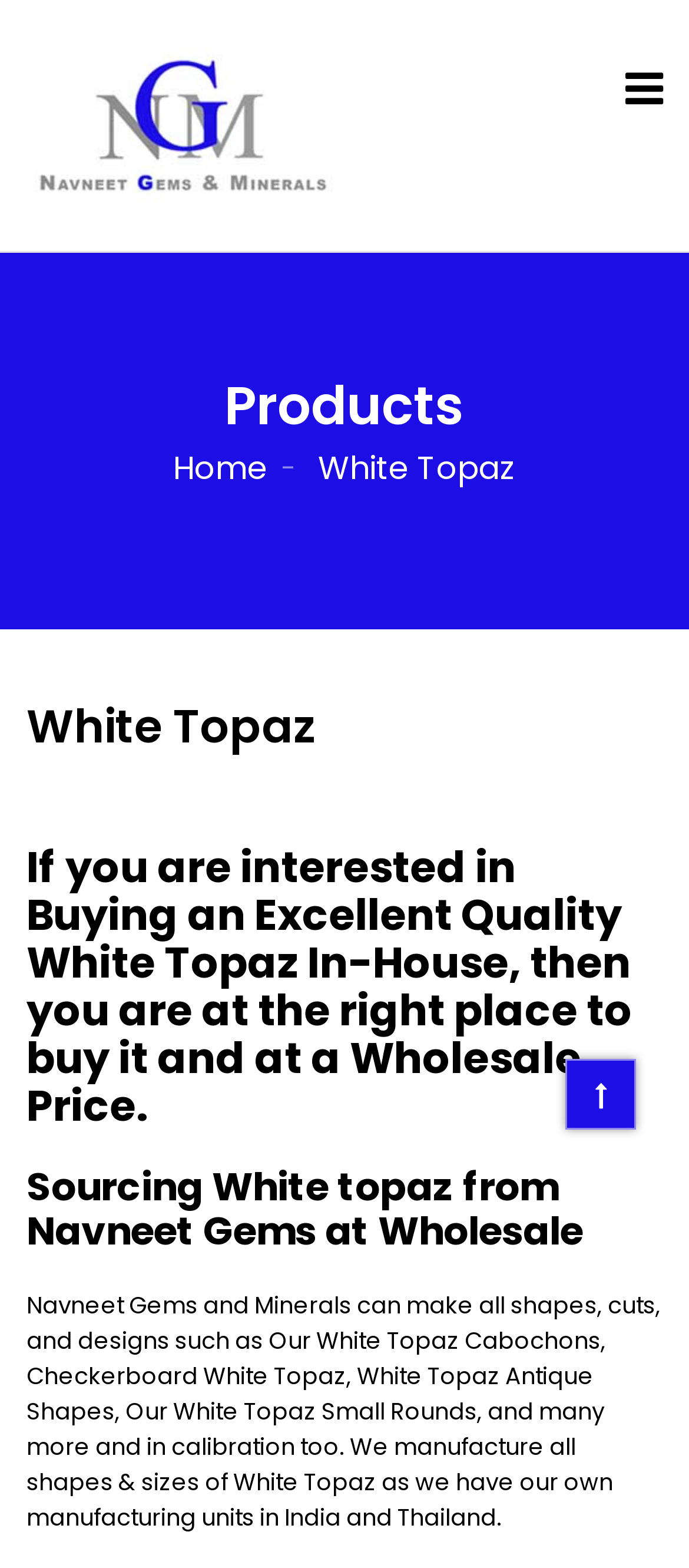Look at the image and answer the question in detail:
What is the name of the company selling gemstones?

The static text 'Navneet Gems and Minerals can make all shapes, cuts, and designs...' suggests that the company selling gemstones is Navneet Gems.